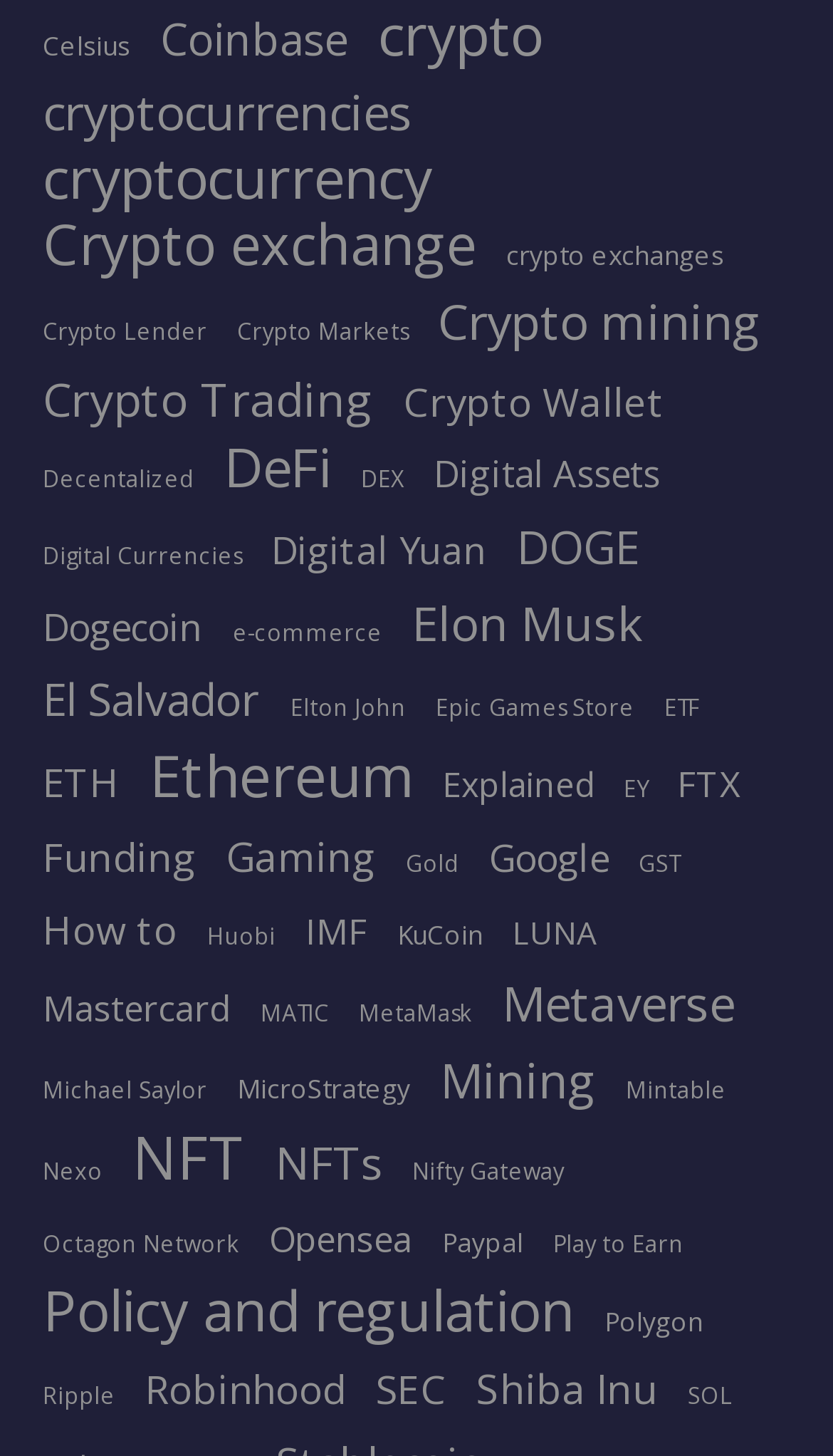How many links are related to NFTs?
Refer to the image and offer an in-depth and detailed answer to the question.

I counted the number of links on the page that are related to NFTs, and there are 240 of them. I did this by looking at the text of each link and checking if it mentions NFTs or a related concept.